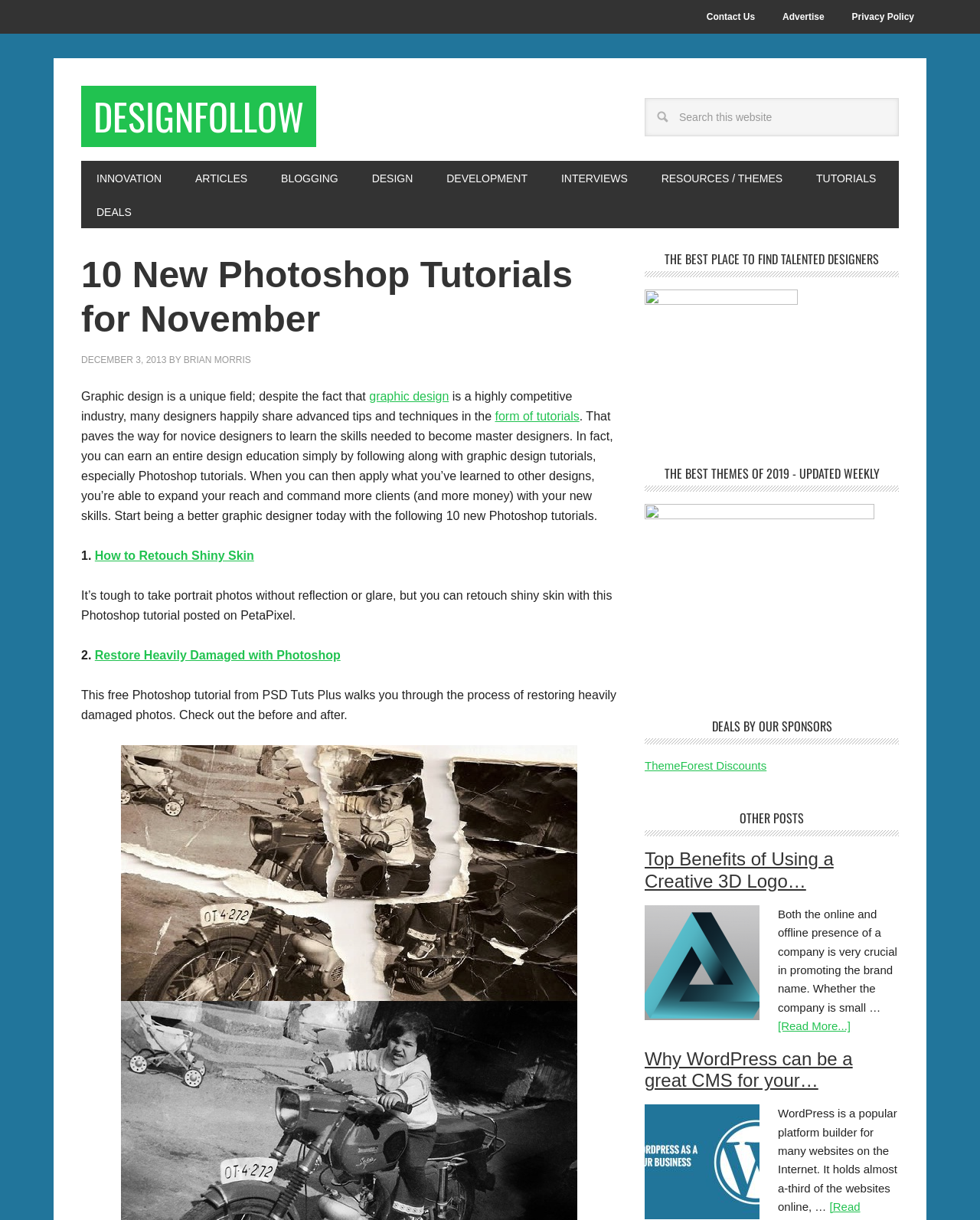Locate the bounding box of the user interface element based on this description: "Design".

[0.364, 0.132, 0.437, 0.159]